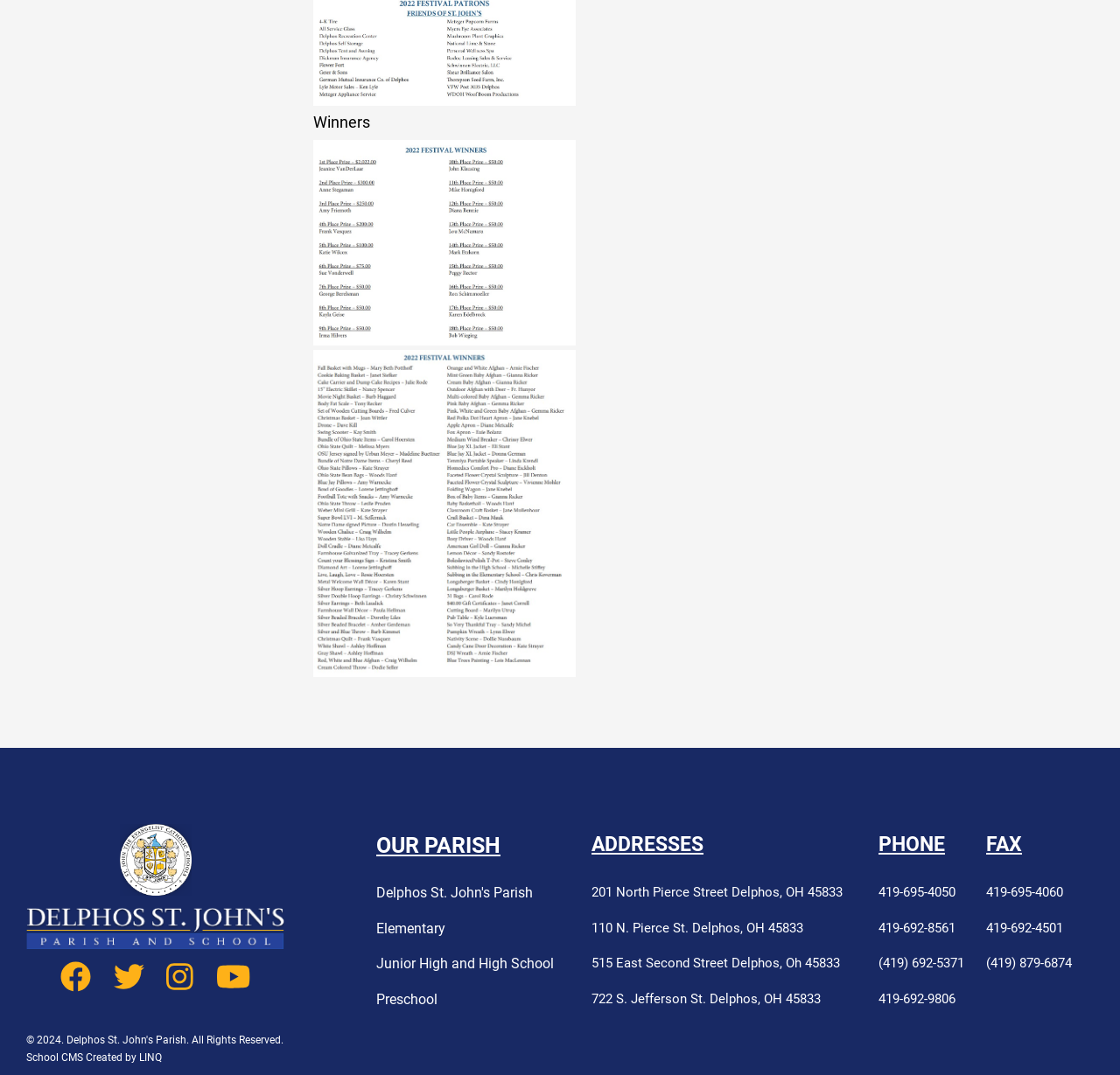What is the name of the parish?
Examine the image closely and answer the question with as much detail as possible.

The name of the parish can be found in the footer section of the webpage, where it is written as 'Delphos St John' next to an image.